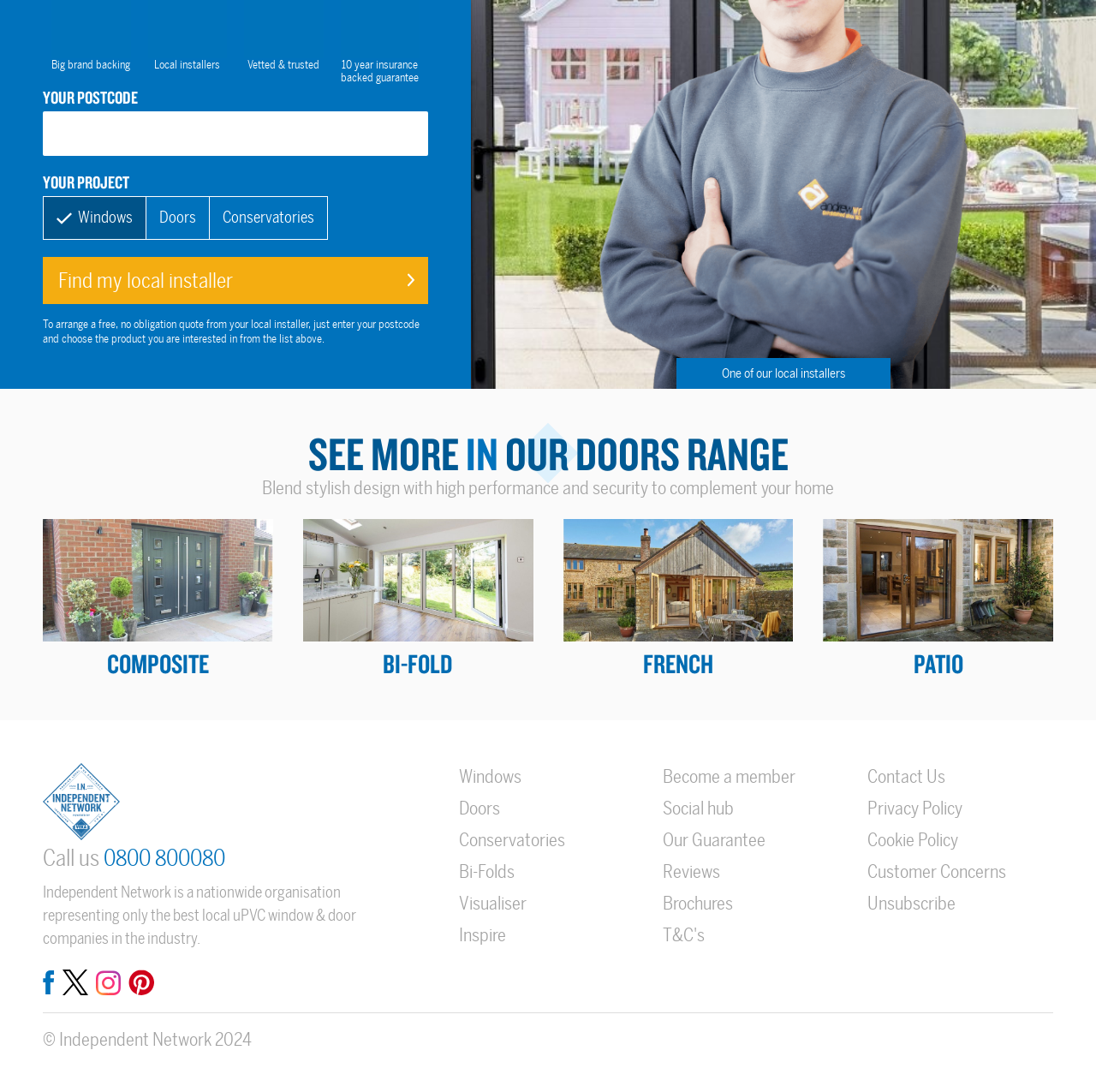Point out the bounding box coordinates of the section to click in order to follow this instruction: "Find my local installer".

[0.039, 0.235, 0.391, 0.279]